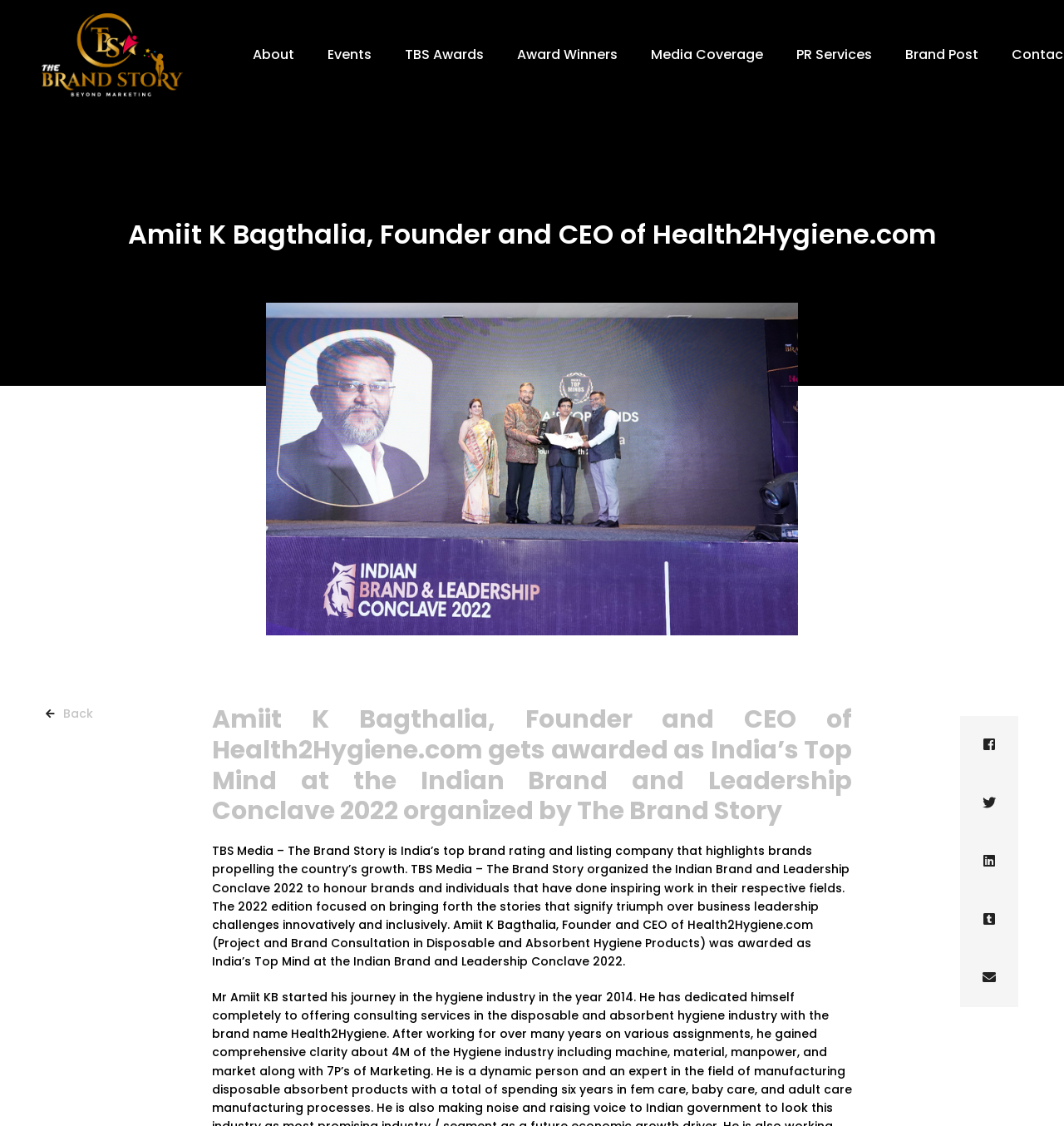What is Amiit K Bagthalia's position?
Please give a detailed answer to the question using the information shown in the image.

Based on the heading 'Amiit K Bagthalia, Founder and CEO of Health2Hygiene.com', we can infer that Amiit K Bagthalia is the Founder and CEO of Health2Hygiene.com.